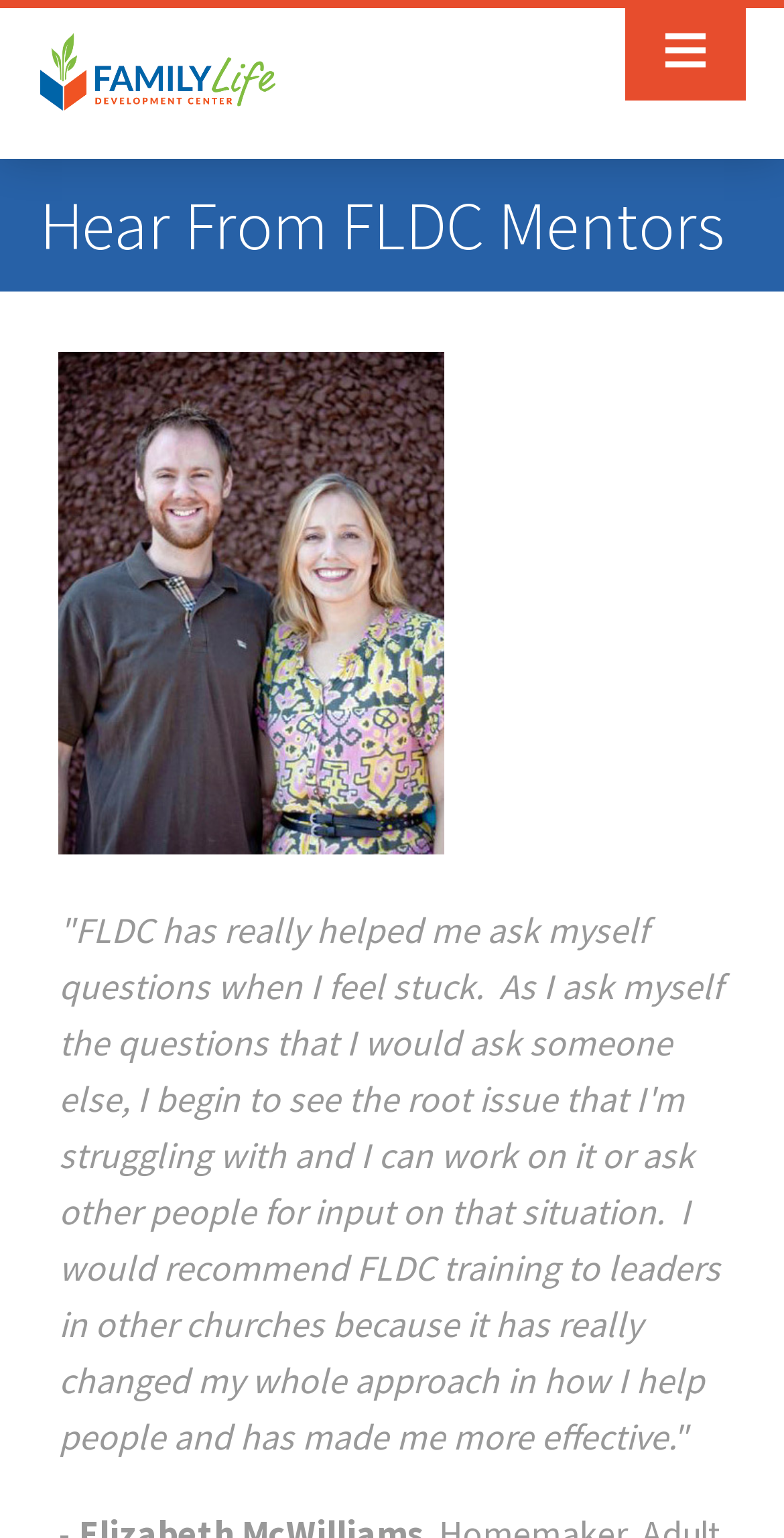Provide a brief response to the question below using a single word or phrase: 
What is the text of the blockquote?

FLDC has really helped me...